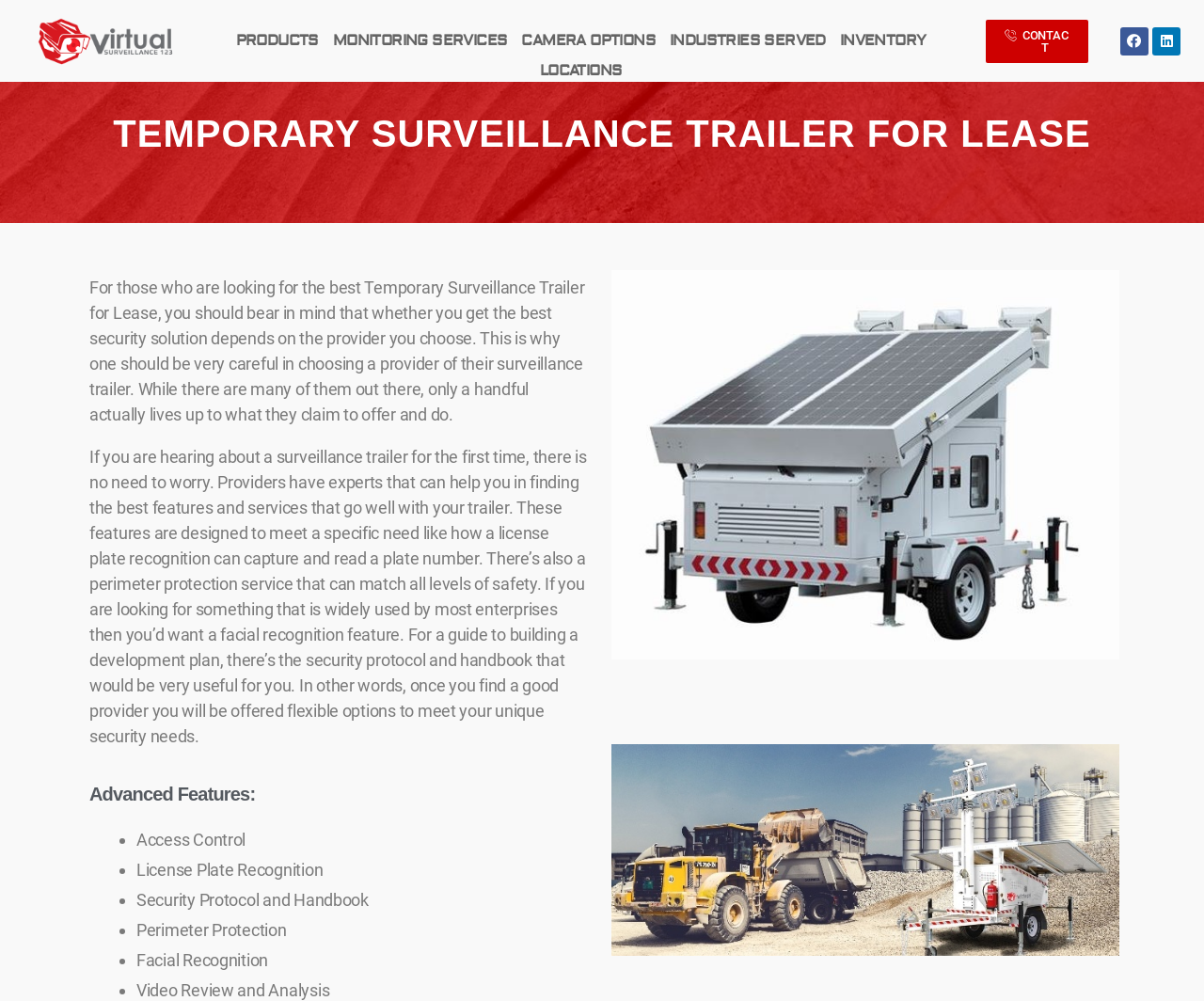Please provide a comprehensive answer to the question based on the screenshot: What is the main purpose of the surveillance trailer?

Based on the webpage content, it is clear that the main purpose of the surveillance trailer is for temporary surveillance, as mentioned in the heading 'TEMPORARY SURVEILLANCE TRAILER FOR LEASE' and the static text 'For those who are looking for the best Temporary Surveillance Trailer for Lease...'. This suggests that the trailer is designed for short-term surveillance needs.